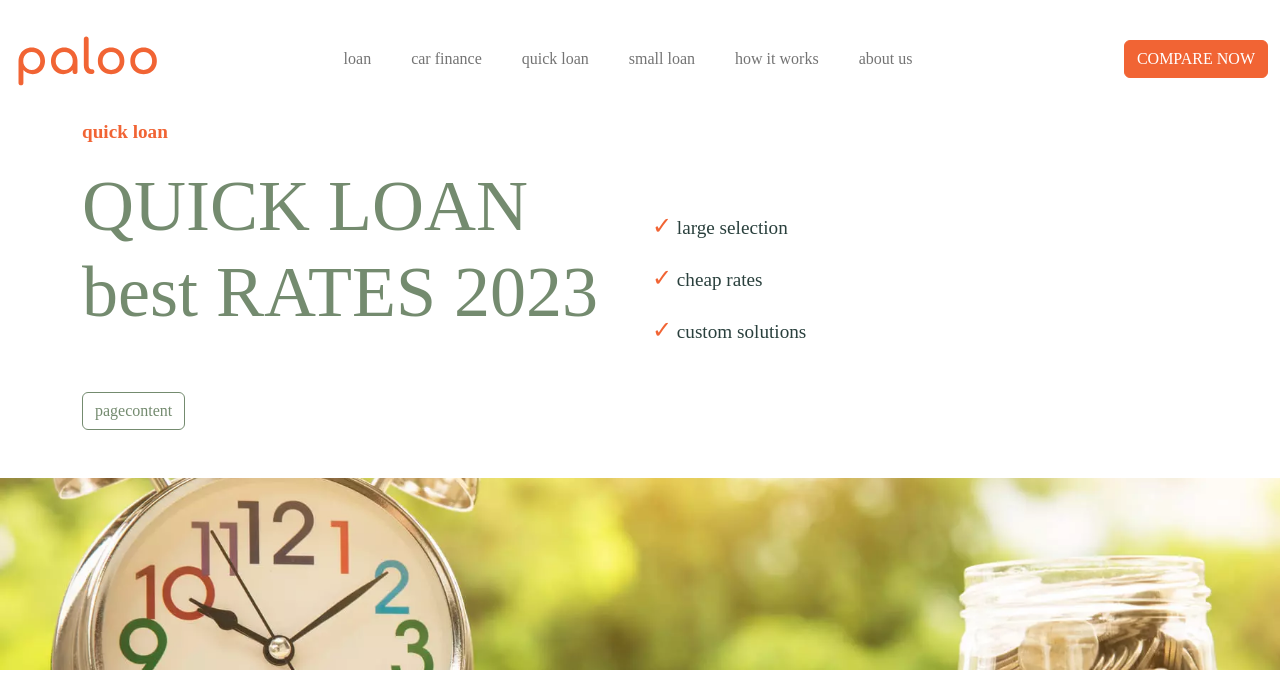What is the tone of the website?
Carefully examine the image and provide a detailed answer to the question.

The use of a formal heading 'QUICK LOAN best RATES 2023' and the presence of a button 'COMPARE NOW' suggest a professional tone. Additionally, the language used on the webpage is straightforward and informative, without any sensational or promotional language, which further reinforces a professional tone.